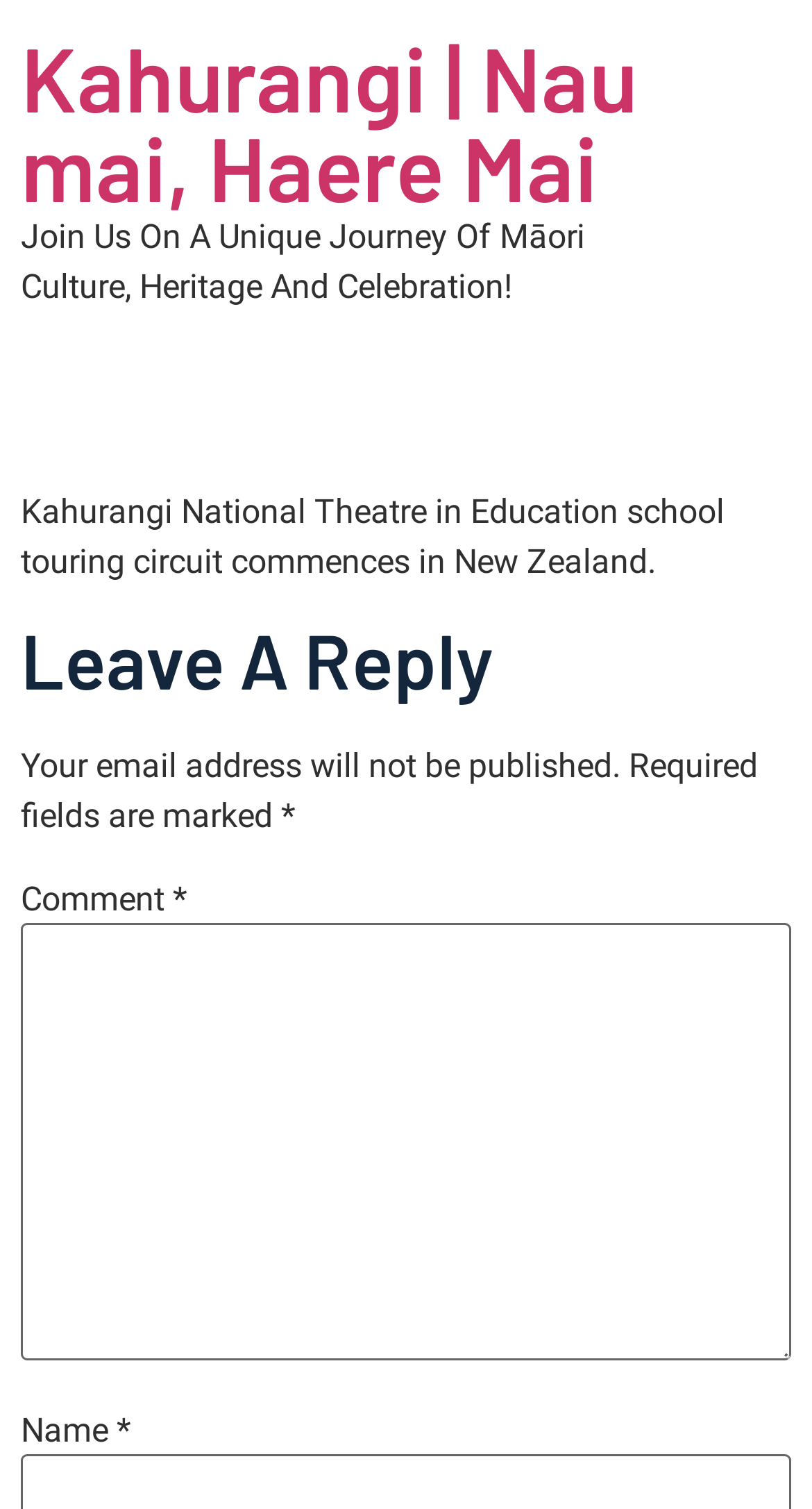What is the country where the Kahurangi National Theatre touring circuit commences?
From the screenshot, supply a one-word or short-phrase answer.

New Zealand